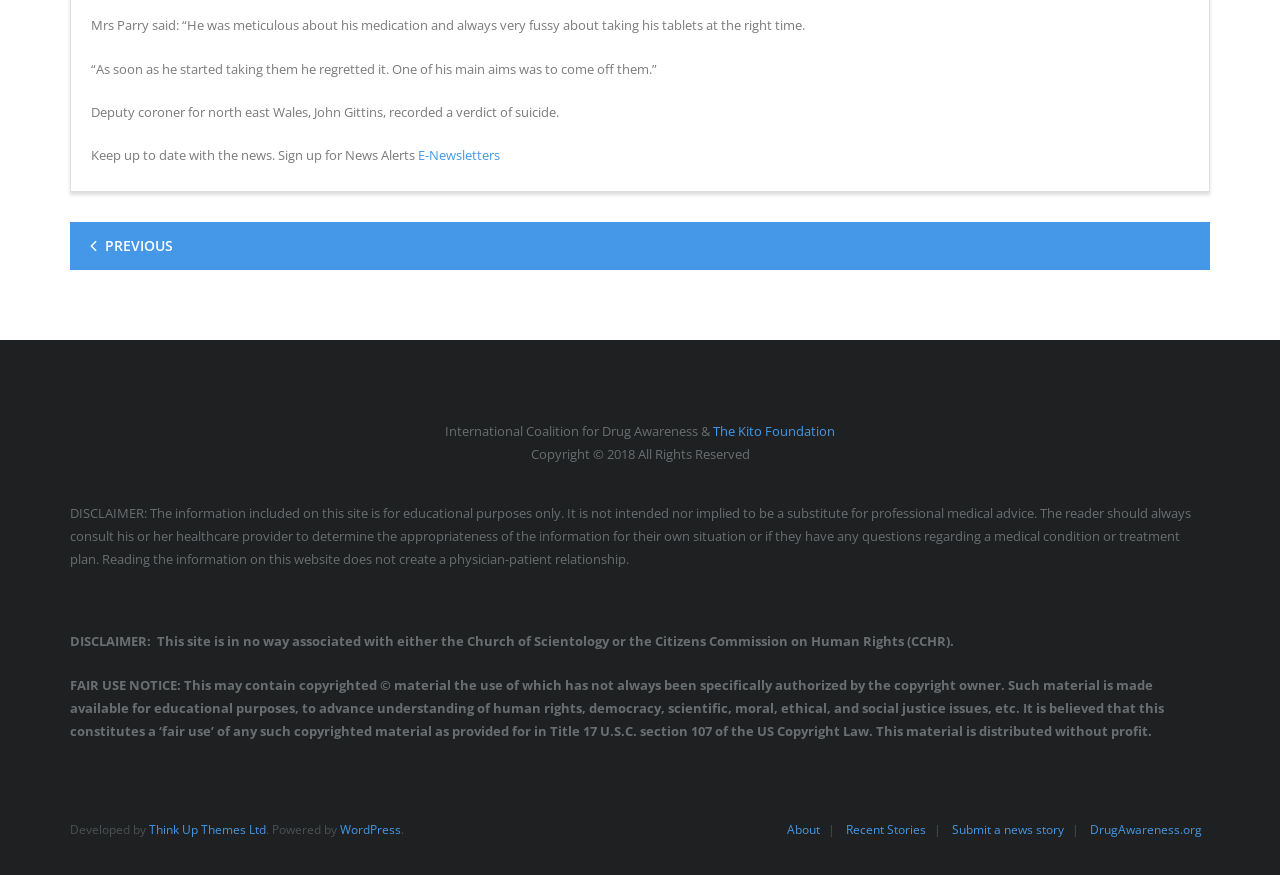Using the element description: "The Kito Foundation", determine the bounding box coordinates for the specified UI element. The coordinates should be four float numbers between 0 and 1, [left, top, right, bottom].

[0.557, 0.482, 0.652, 0.503]